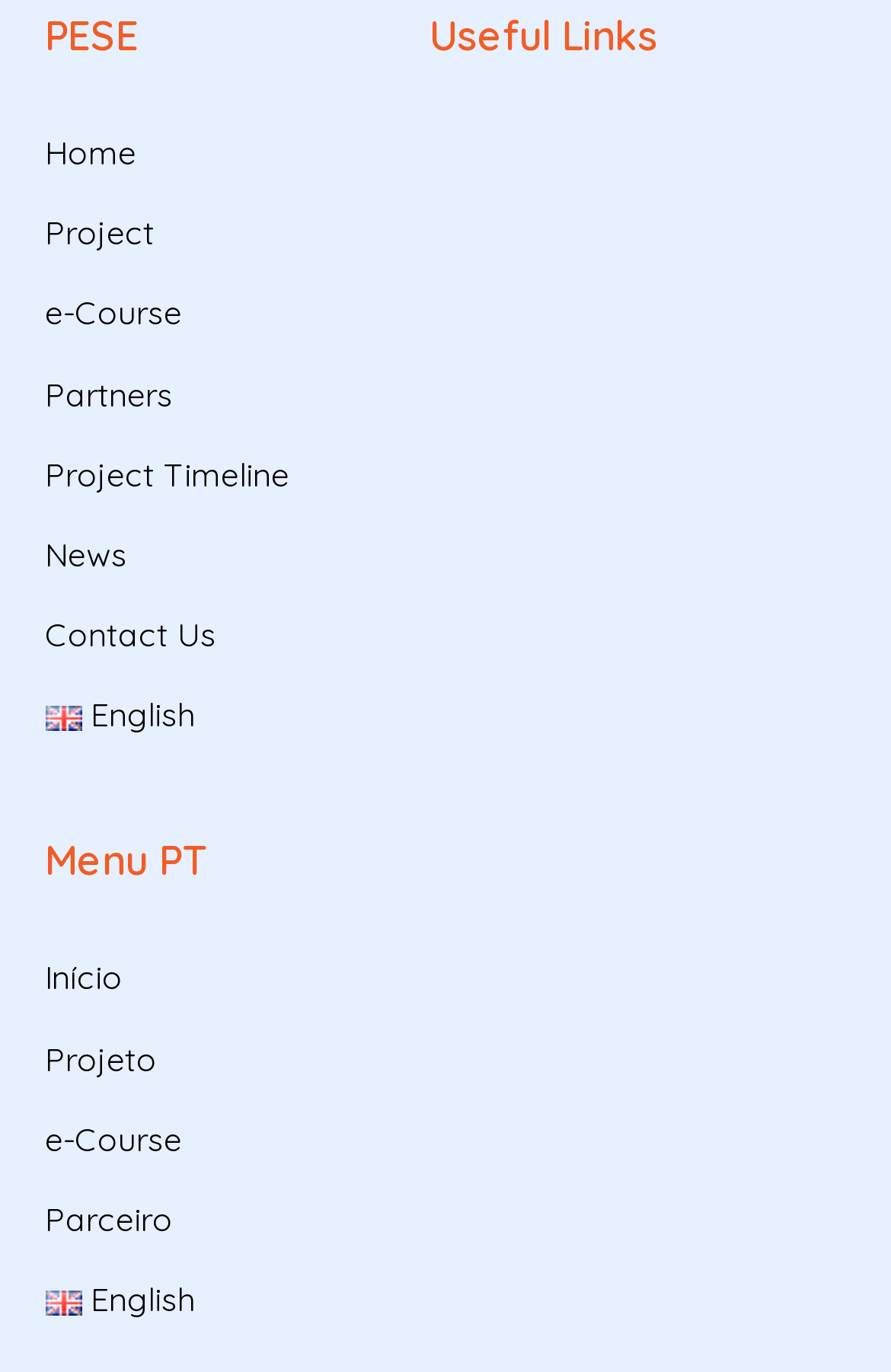How many links are there in the tertiary footer menu?
Look at the screenshot and give a one-word or phrase answer.

5